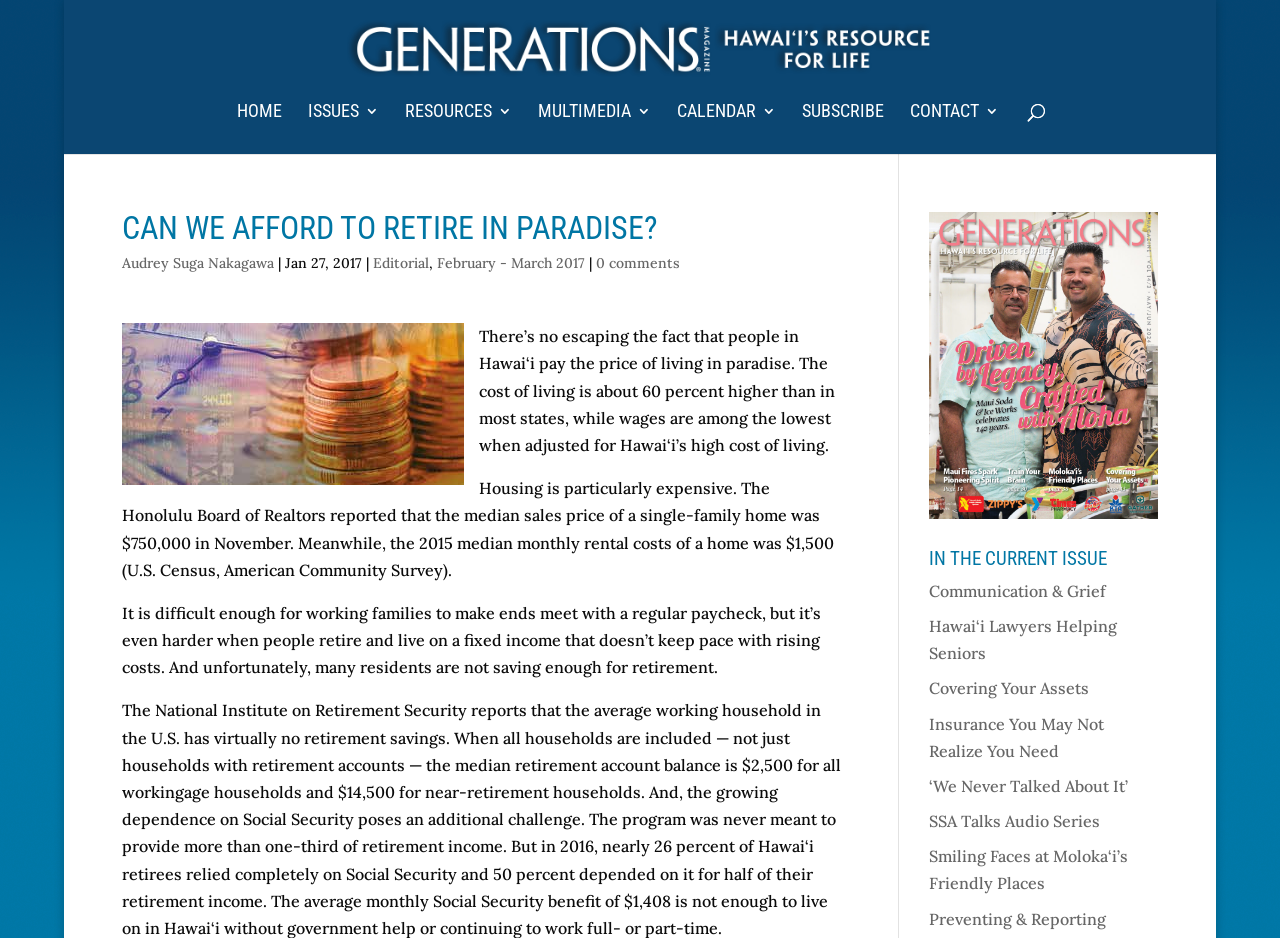Who is the author of the article?
Based on the image, provide your answer in one word or phrase.

Audrey Suga Nakagawa